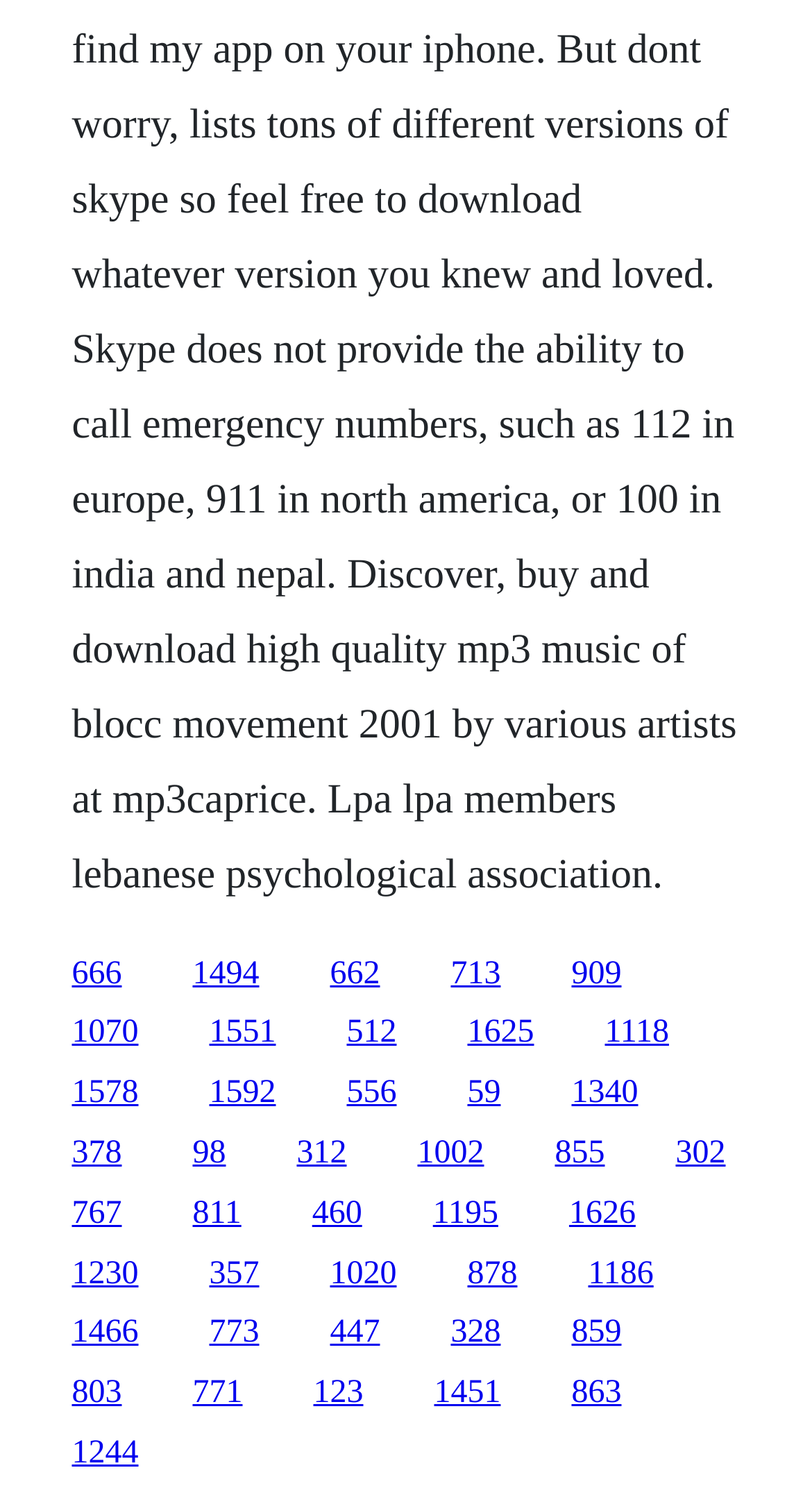Can you specify the bounding box coordinates for the region that should be clicked to fulfill this instruction: "explore the fifth link".

[0.704, 0.636, 0.765, 0.66]